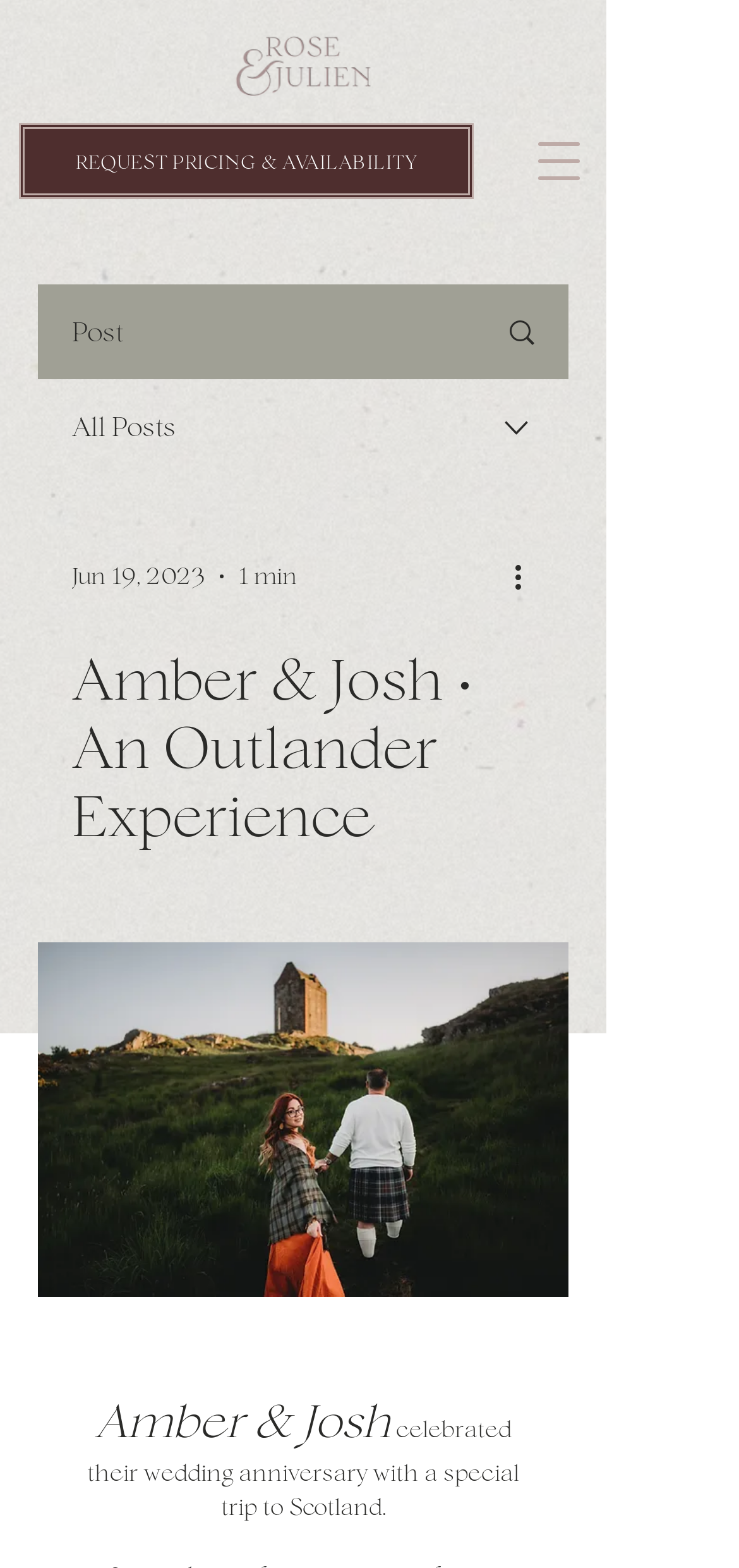Is there a way to request pricing and availability on the webpage?
Based on the image, answer the question with a single word or brief phrase.

Yes